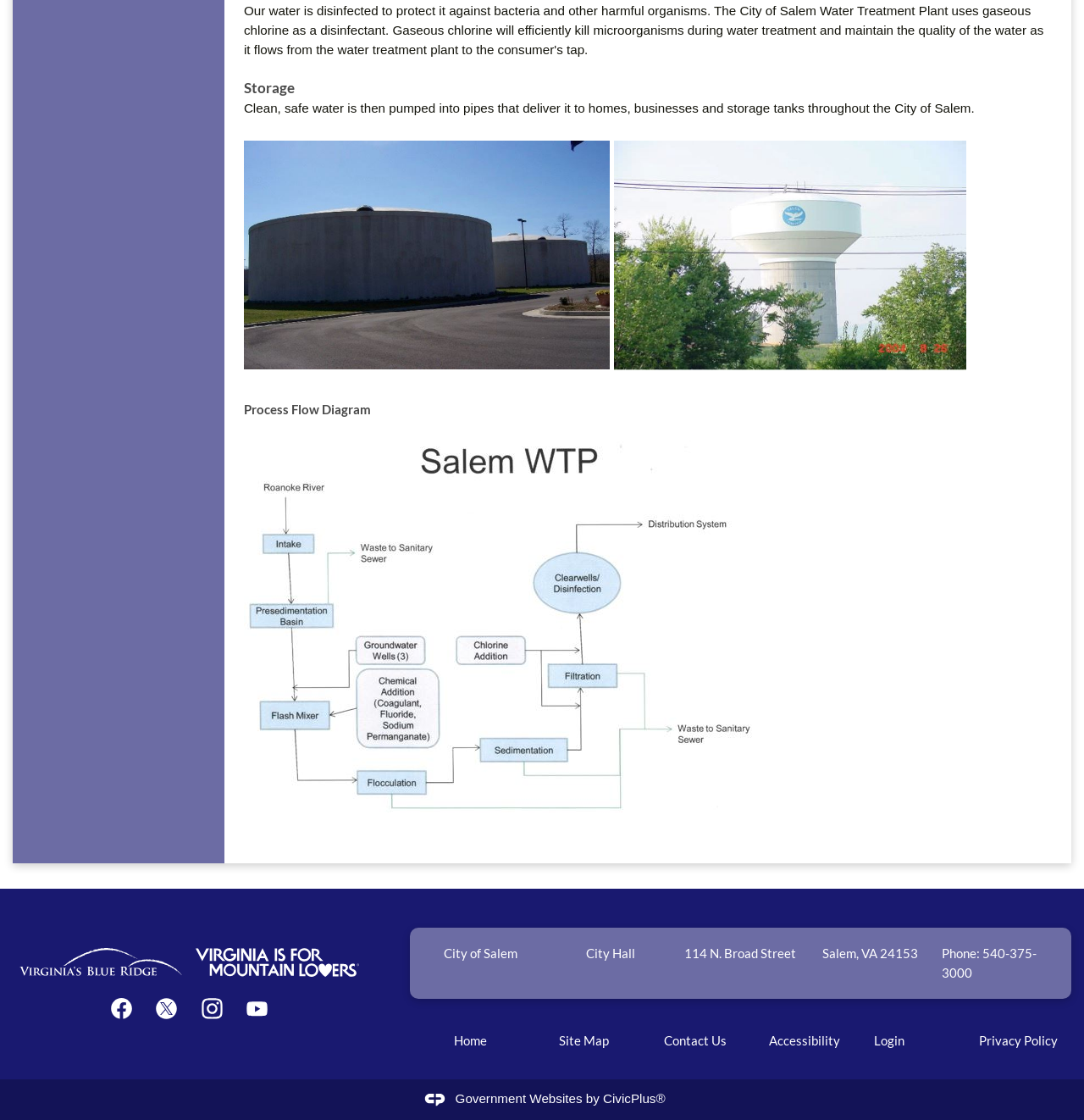Pinpoint the bounding box coordinates of the clickable area necessary to execute the following instruction: "Learn more about City of Salem". The coordinates should be given as four float numbers between 0 and 1, namely [left, top, right, bottom].

[0.41, 0.844, 0.478, 0.858]